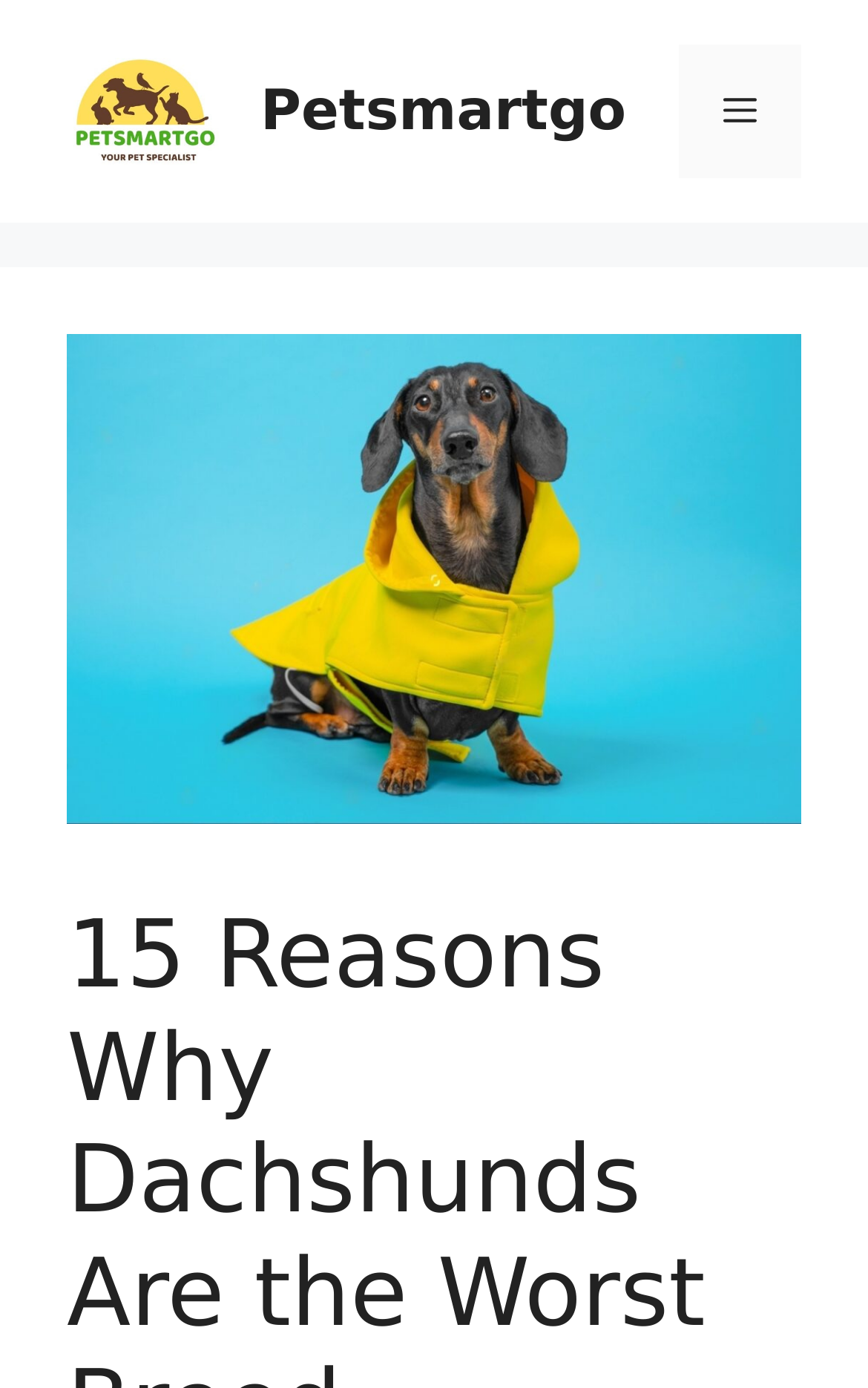What is the name of the website?
Please provide a comprehensive answer based on the details in the screenshot.

I determined the name of the website by looking at the banner element at the top of the page, which contains a link with the text 'Petsmartgo'.